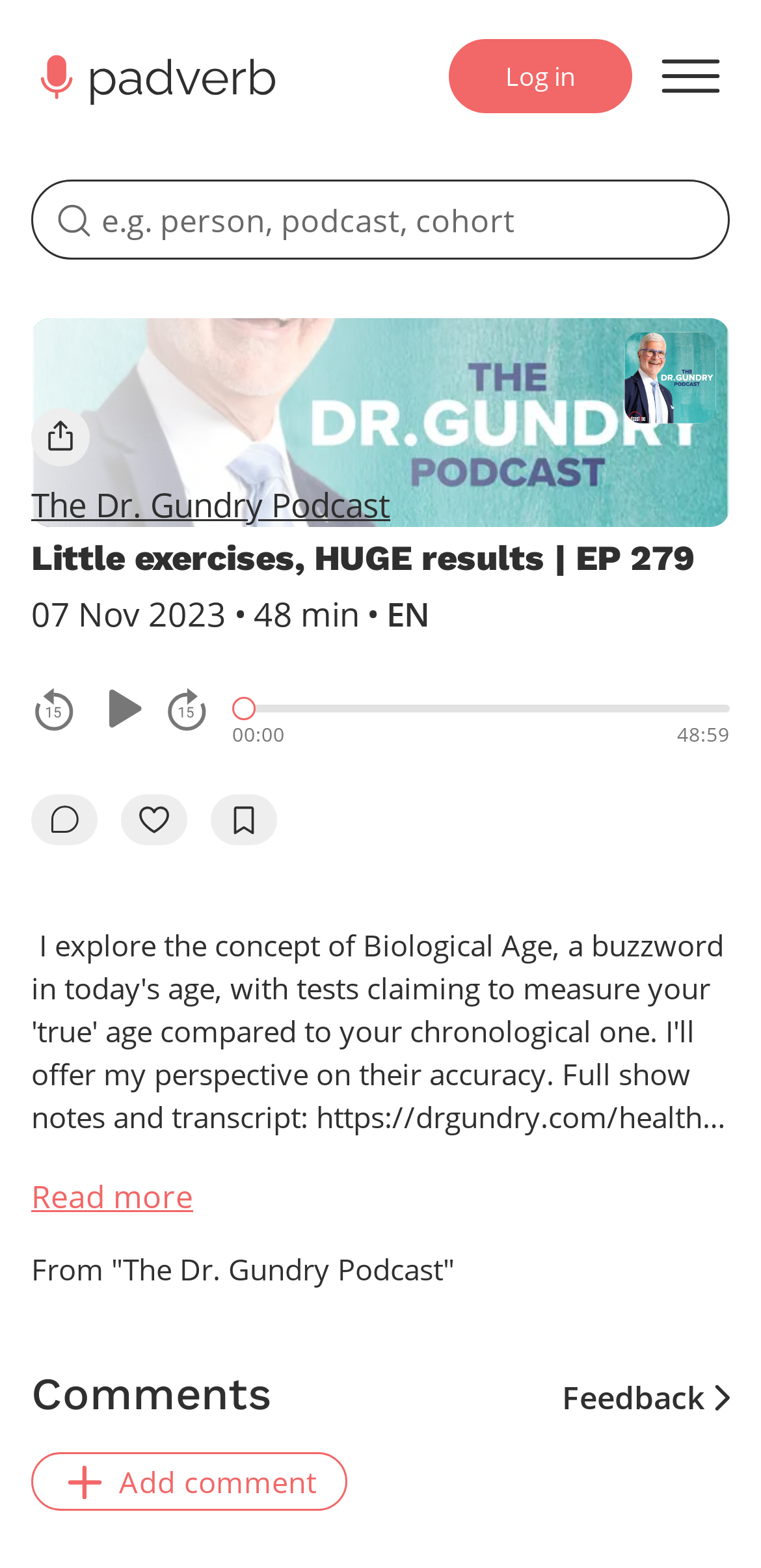What is the current time of the podcast?
With the help of the image, please provide a detailed response to the question.

I found the current time of the podcast by looking at the static text '00:00' which indicates the current time of the podcast.